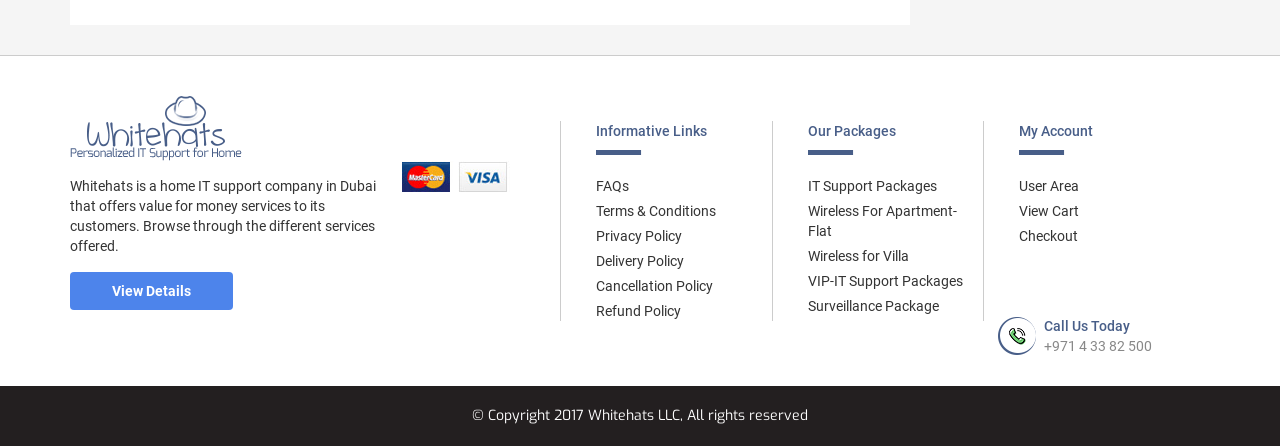How can I contact the company?
Give a single word or phrase answer based on the content of the image.

Call +971 4 33 82 500